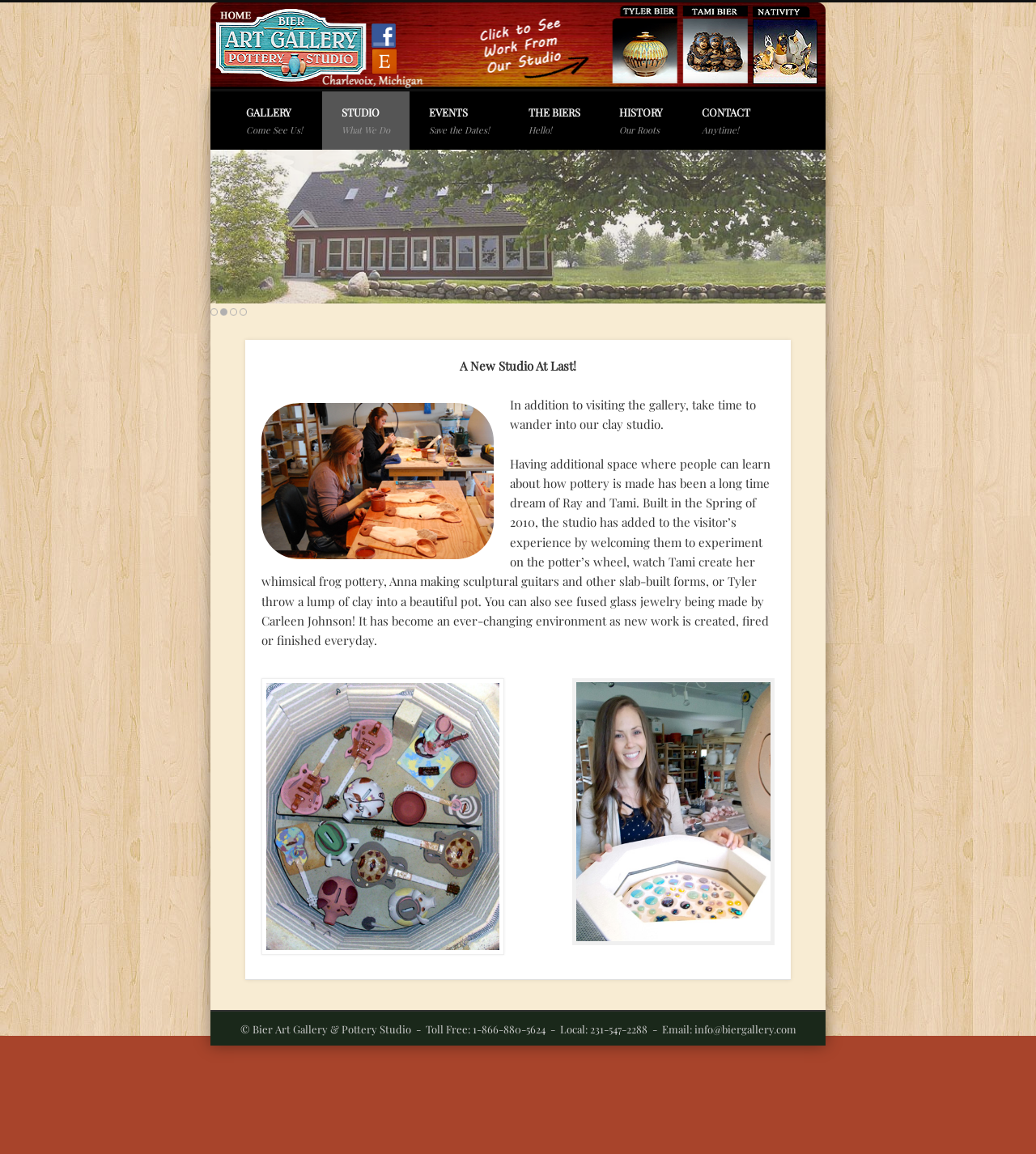Determine the bounding box coordinates of the UI element described below. Use the format (top-left x, top-left y, bottom-right x, bottom-right y) with floating point numbers between 0 and 1: Studio What We Do

[0.311, 0.079, 0.395, 0.13]